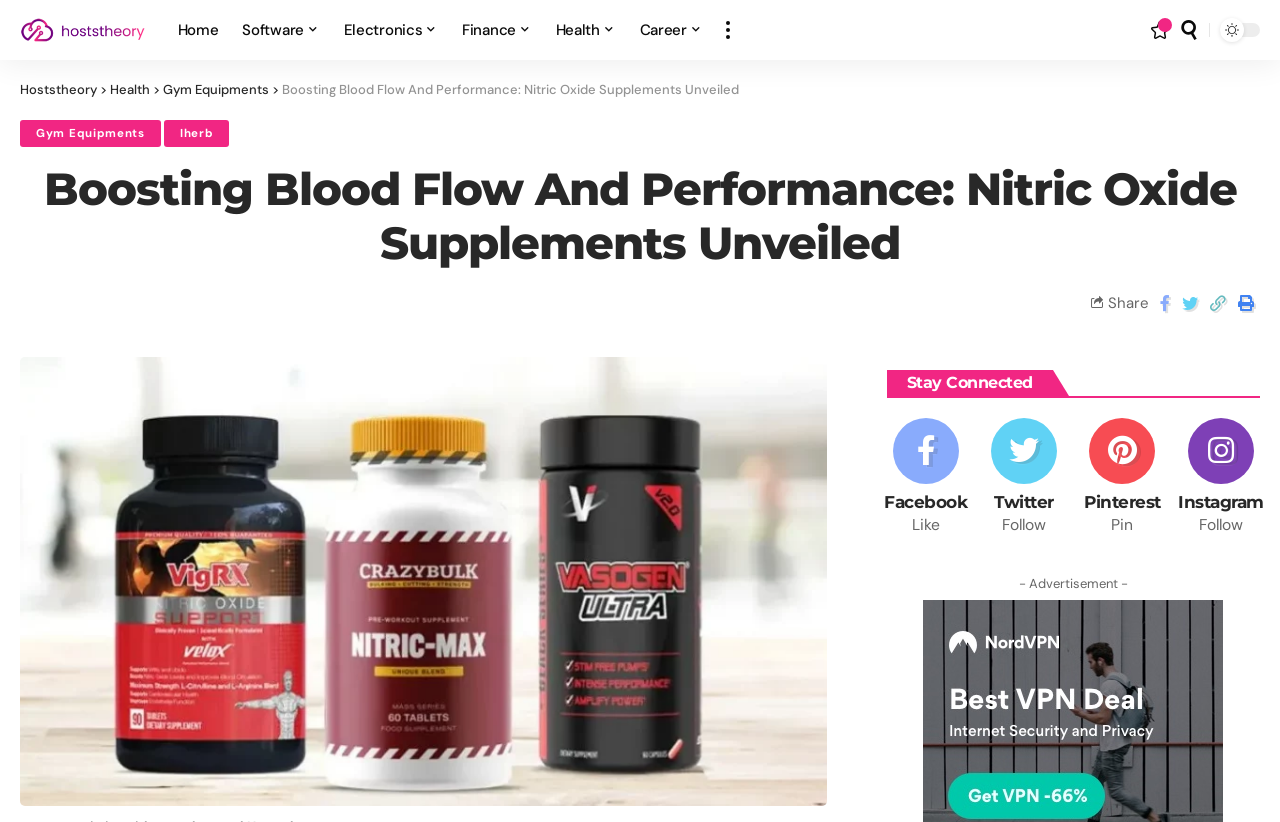Can you pinpoint the bounding box coordinates for the clickable element required for this instruction: "Click on the 'Iherb' link"? The coordinates should be four float numbers between 0 and 1, i.e., [left, top, right, bottom].

[0.128, 0.145, 0.179, 0.179]